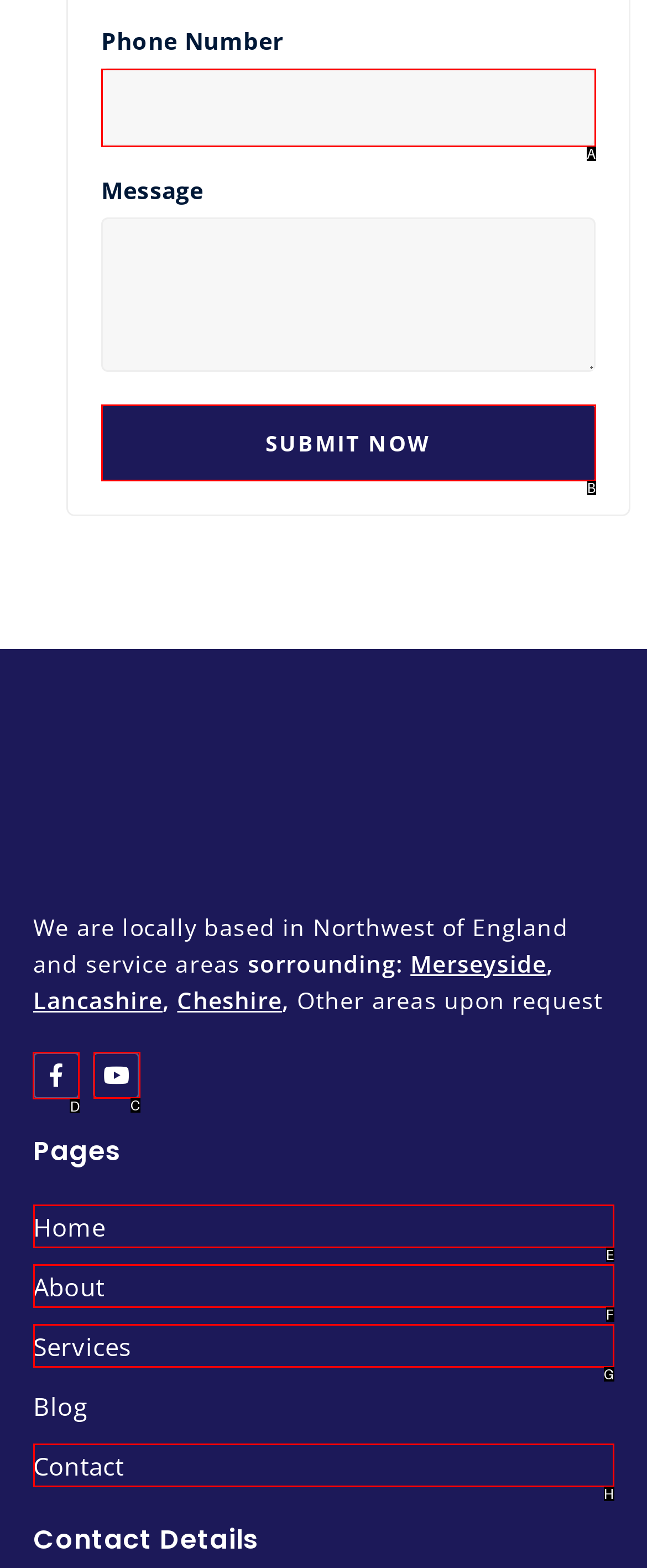Tell me which one HTML element I should click to complete the following task: Visit Facebook page
Answer with the option's letter from the given choices directly.

D